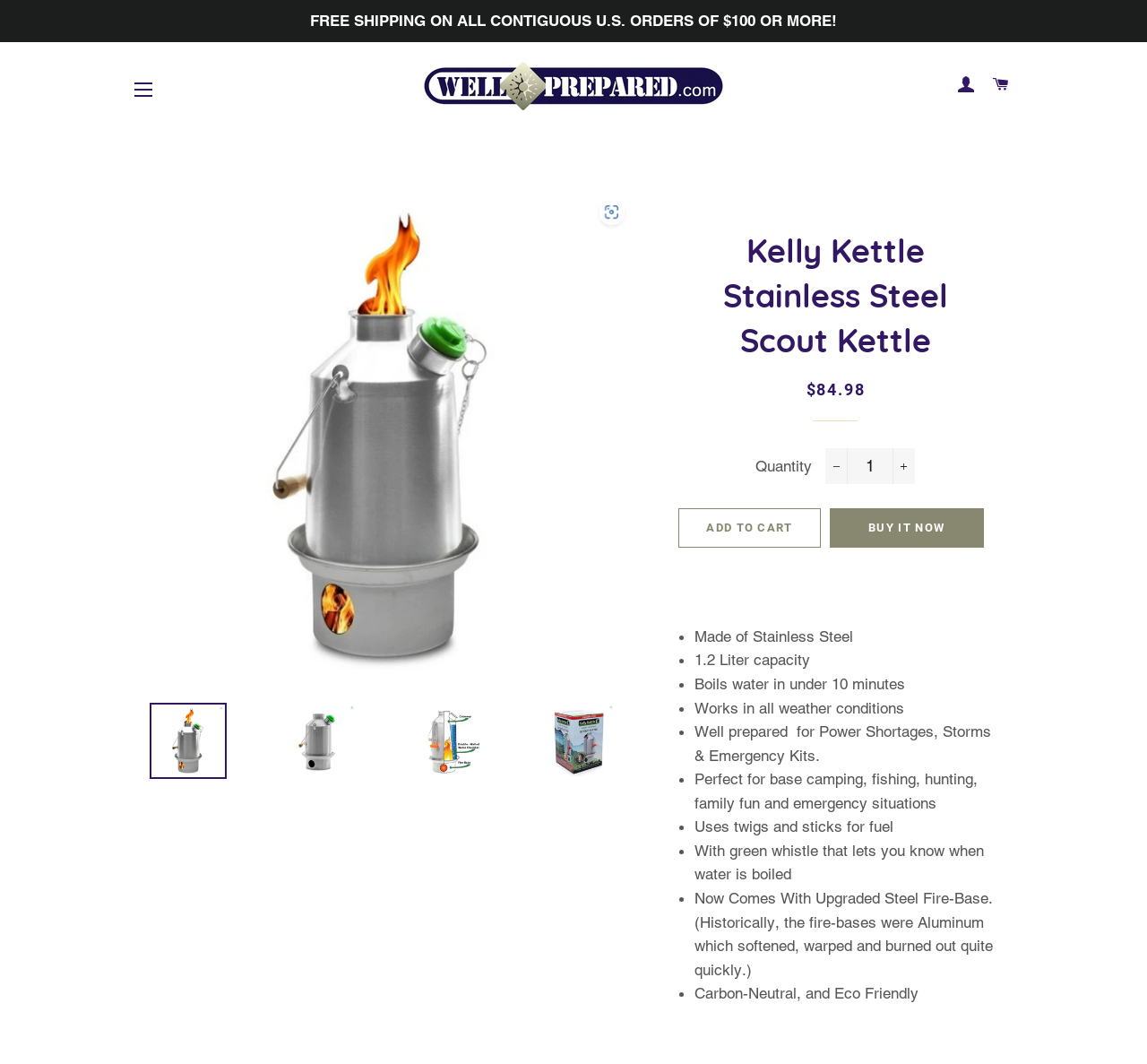Provide the bounding box coordinates for the UI element that is described by this text: "Buy it now". The coordinates should be in the form of four float numbers between 0 and 1: [left, top, right, bottom].

[0.723, 0.478, 0.858, 0.515]